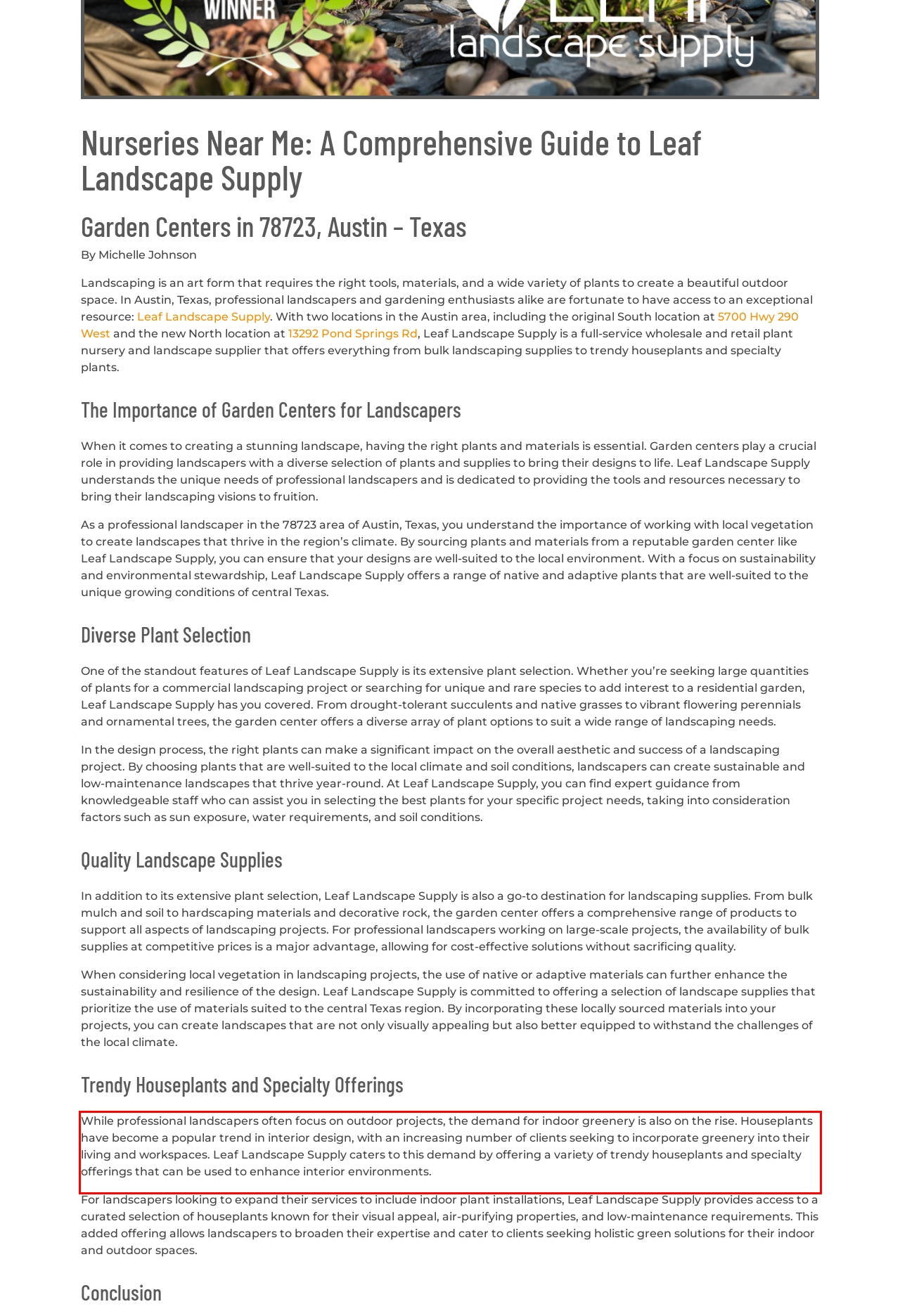There is a screenshot of a webpage with a red bounding box around a UI element. Please use OCR to extract the text within the red bounding box.

While professional landscapers often focus on outdoor projects, the demand for indoor greenery is also on the rise. Houseplants have become a popular trend in interior design, with an increasing number of clients seeking to incorporate greenery into their living and workspaces. Leaf Landscape Supply caters to this demand by offering a variety of trendy houseplants and specialty offerings that can be used to enhance interior environments.